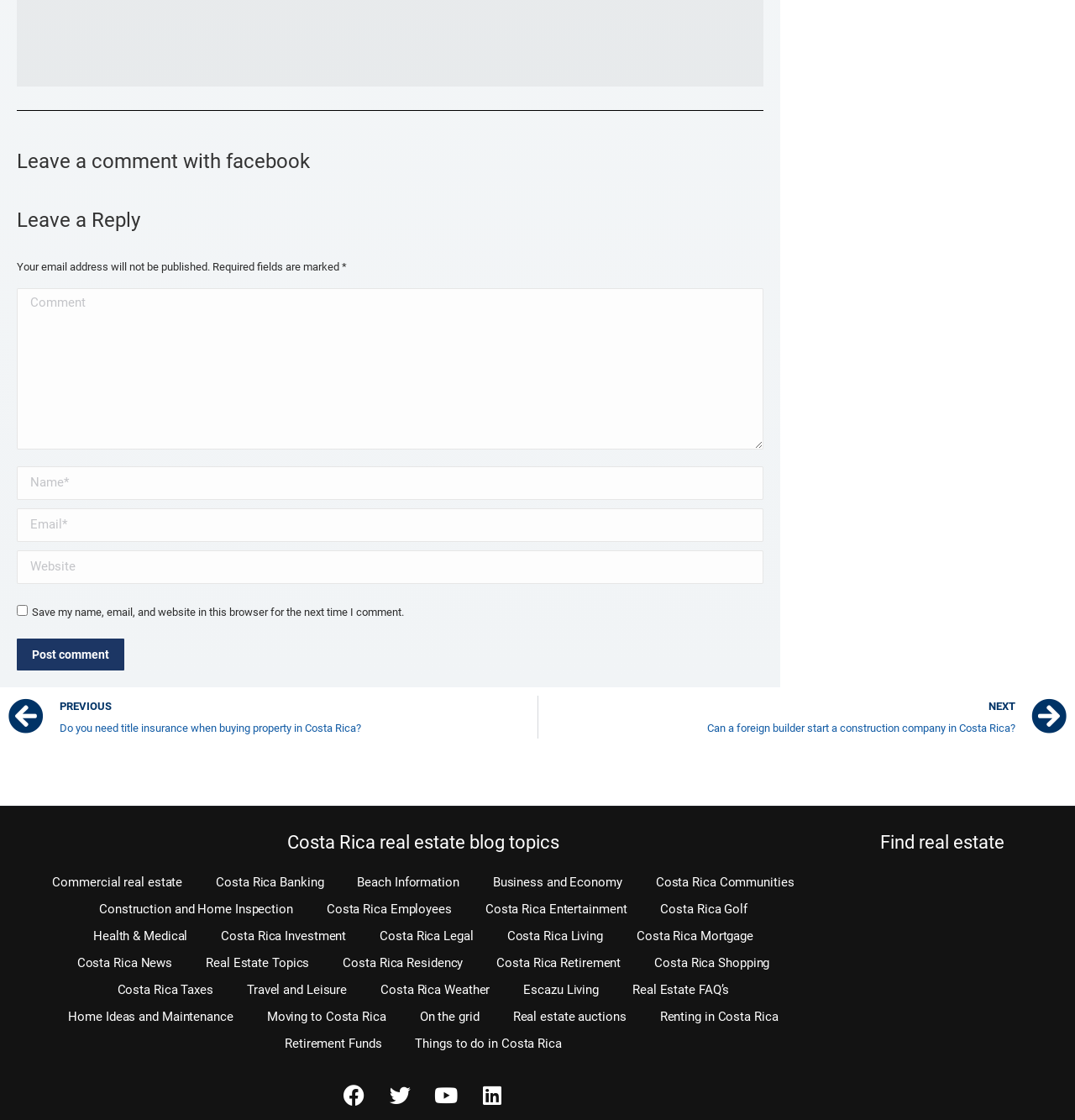Please provide a brief answer to the following inquiry using a single word or phrase:
What is the purpose of the comment section?

Leave a comment